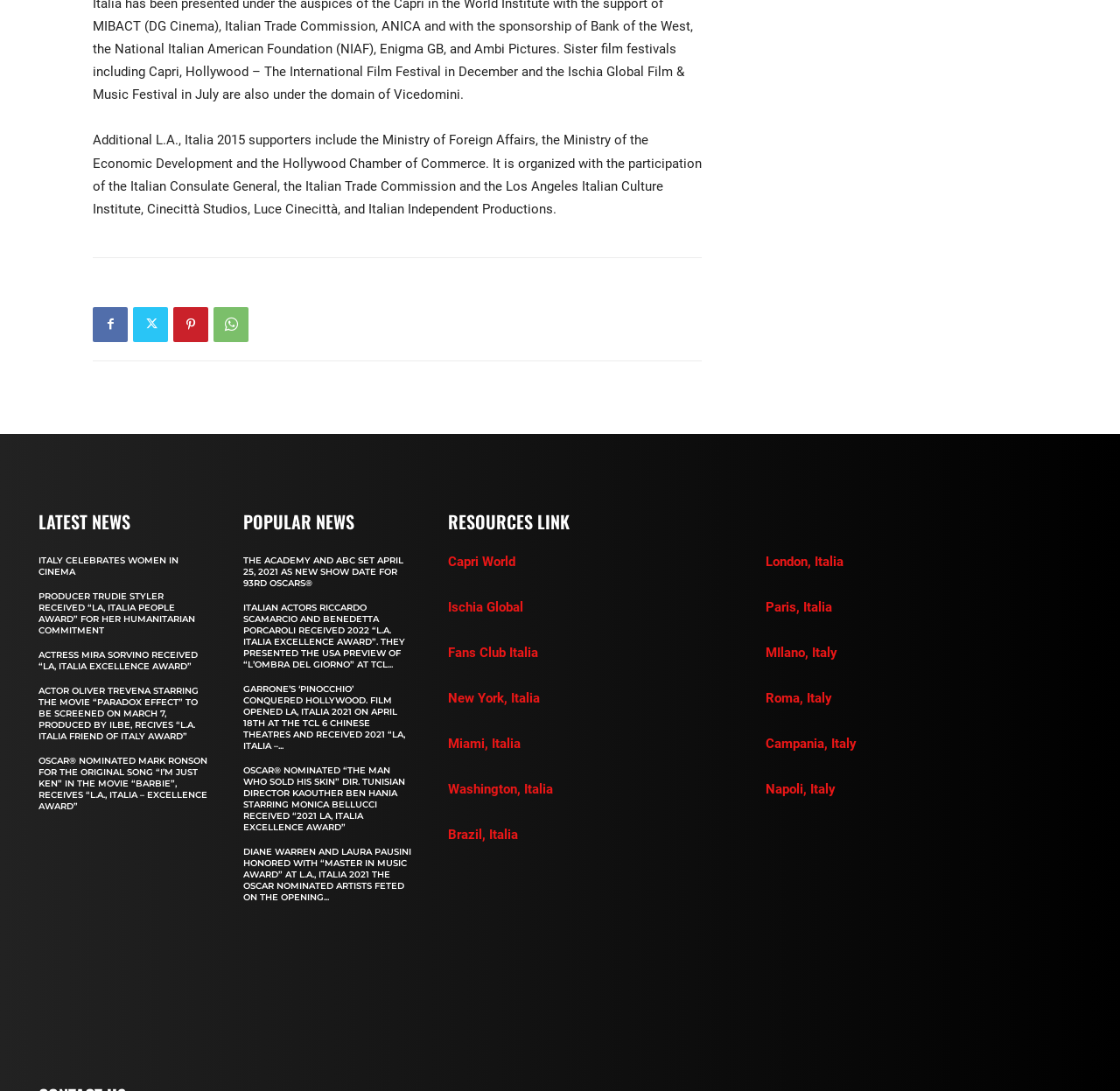Answer the following inquiry with a single word or phrase:
What is the name of the organization that set a new show date for the 93rd Oscars?

The Academy and ABC